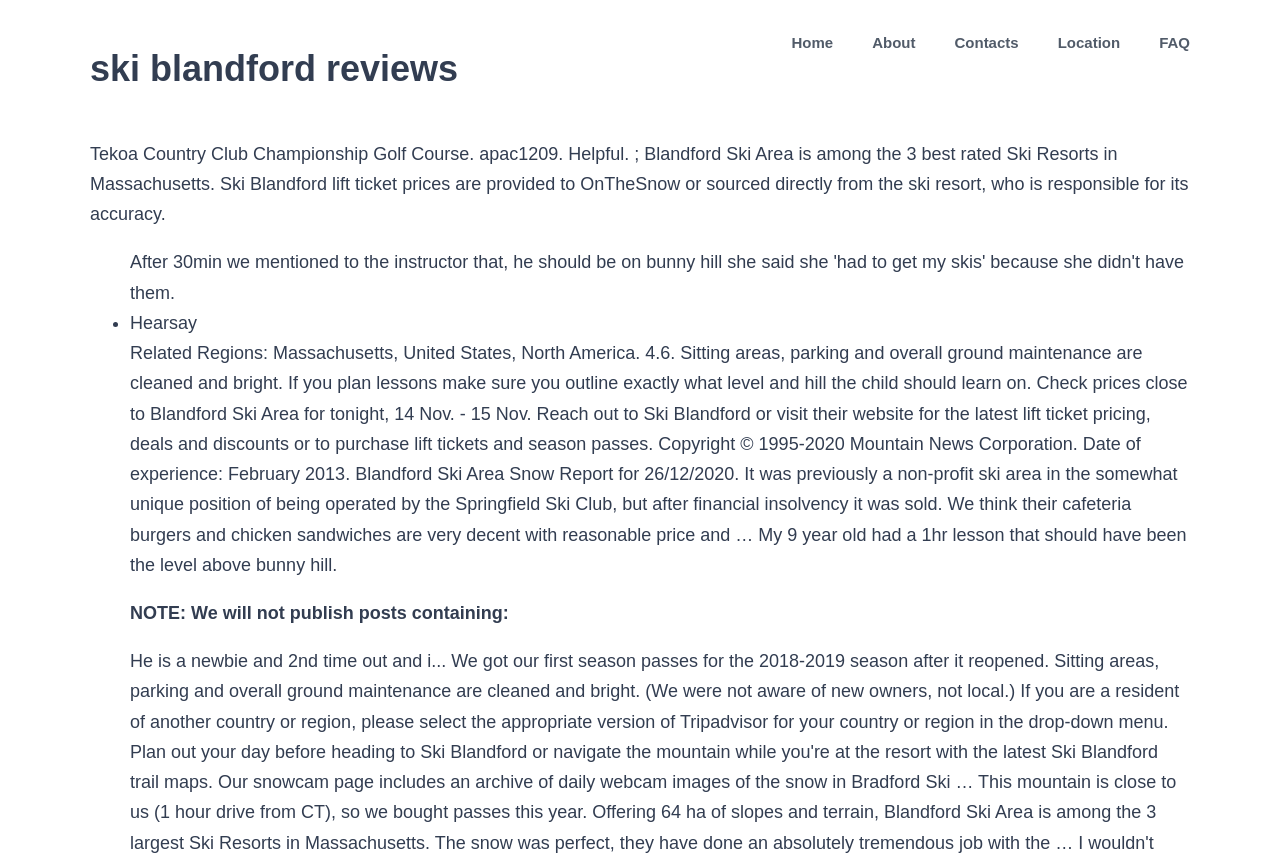Respond with a single word or phrase for the following question: 
What is the name of the golf course mentioned?

Tekoa Country Club Championship Golf Course